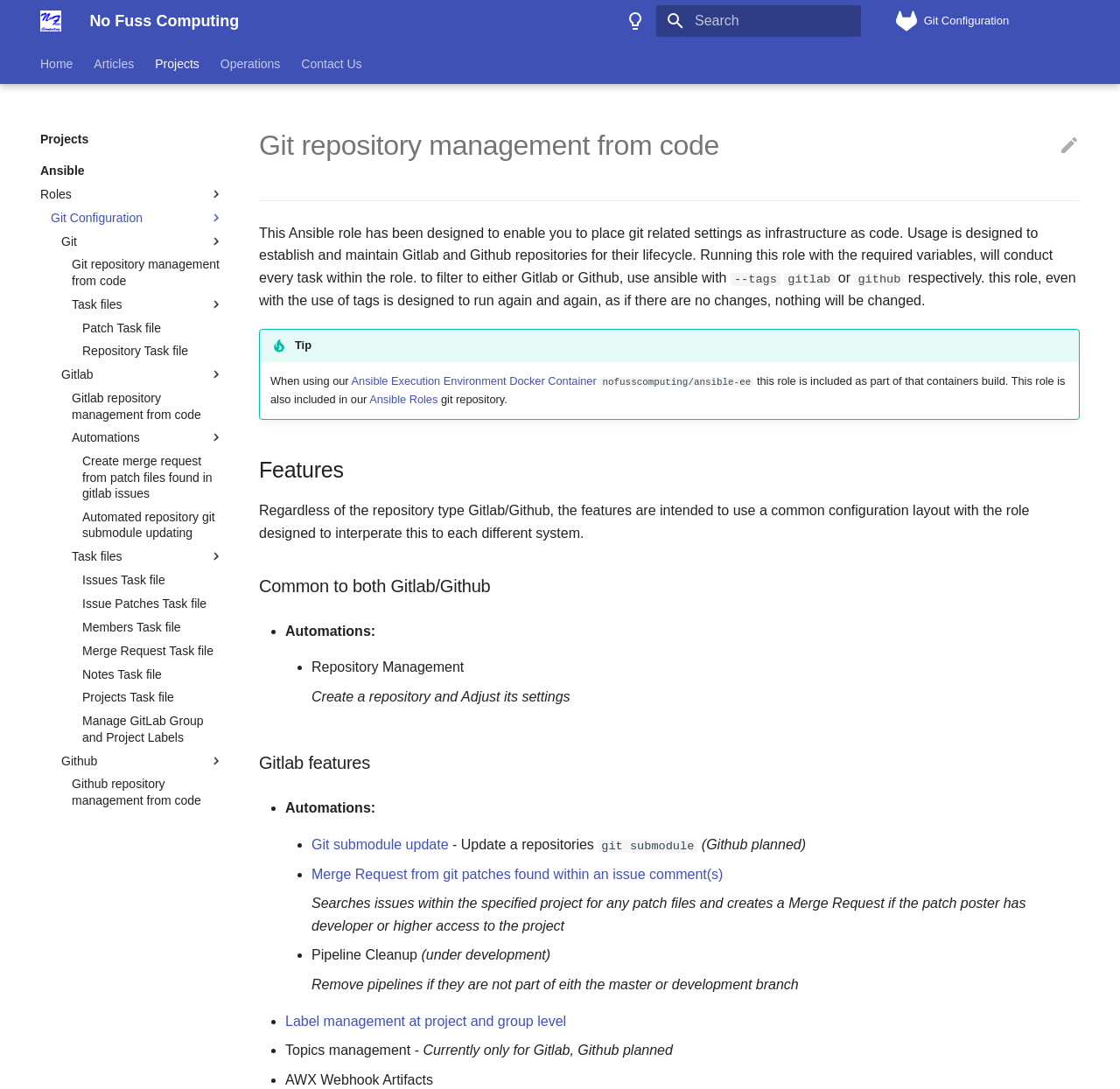Please specify the bounding box coordinates of the clickable region to carry out the following instruction: "Click on Ansible". The coordinates should be four float numbers between 0 and 1, in the format [left, top, right, bottom].

[0.036, 0.149, 0.2, 0.164]